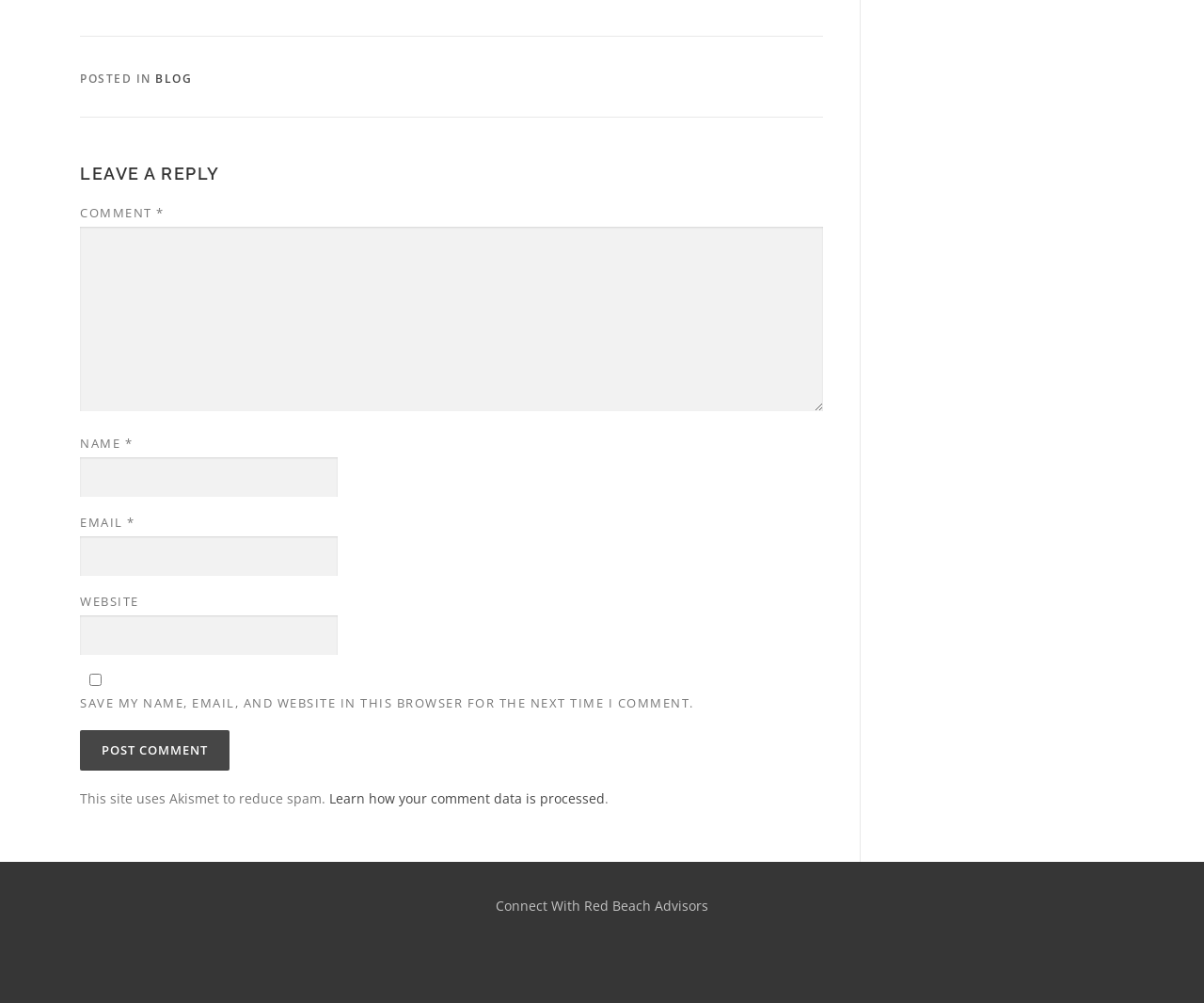What social media platforms are linked on the webpage?
Based on the image, answer the question with a single word or brief phrase.

Facebook, Google, LinkedIn, Twitter